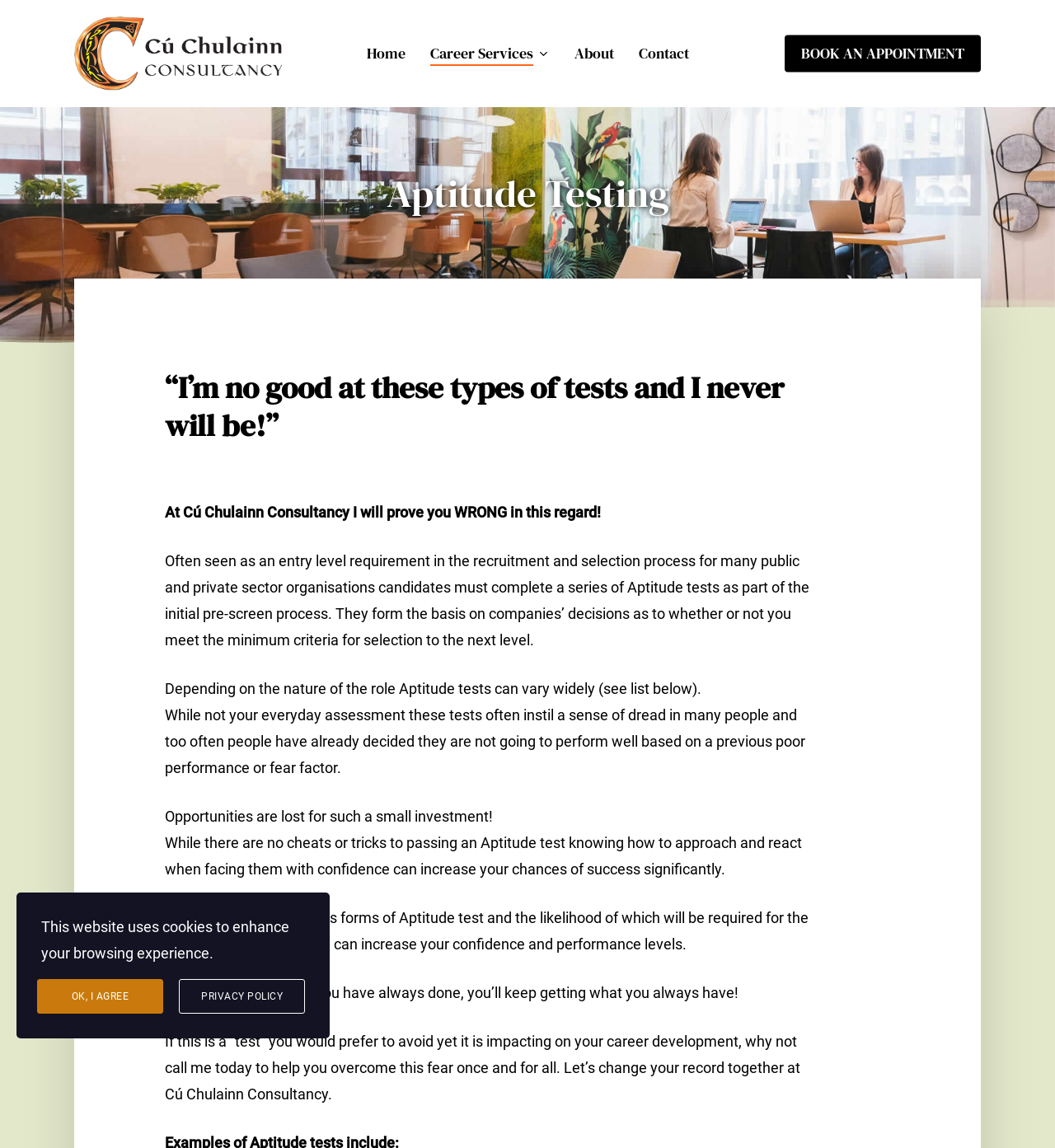What is the tone of the webpage towards aptitude tests?
Answer the question with detailed information derived from the image.

The tone of the webpage towards aptitude tests is encouraging, as it aims to help people overcome their fear and perform well in these tests, with phrases such as 'I will prove you WRONG' and 'Let’s change your record together'.